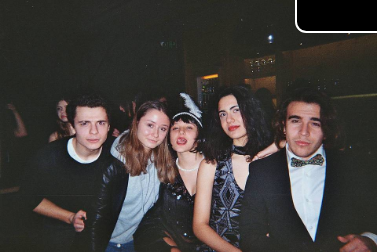What is the woman in the center wearing?
Use the image to answer the question with a single word or phrase.

Glamorous outfit